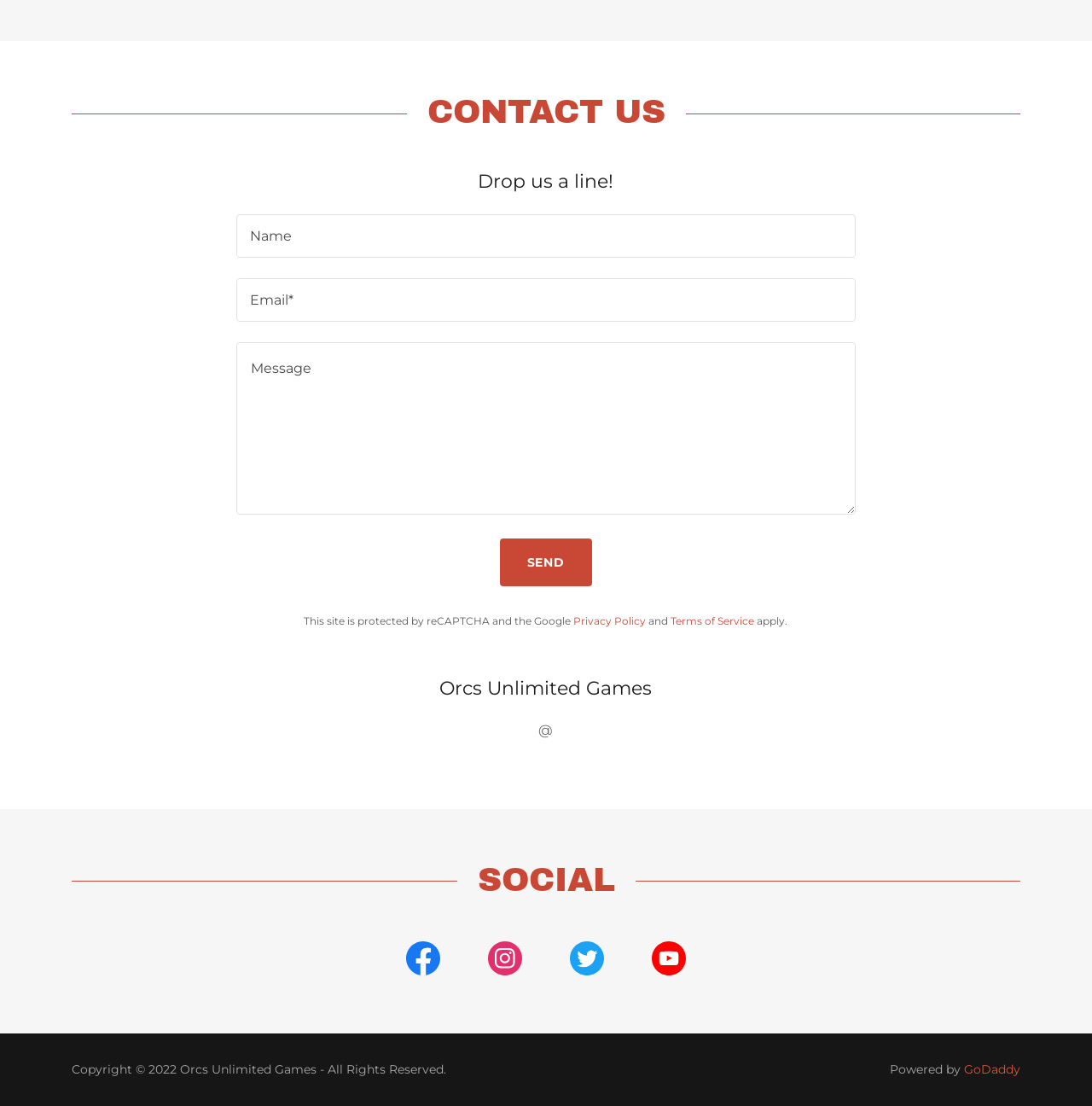Please identify the bounding box coordinates of the clickable element to fulfill the following instruction: "Enter your name". The coordinates should be four float numbers between 0 and 1, i.e., [left, top, right, bottom].

[0.217, 0.193, 0.783, 0.233]